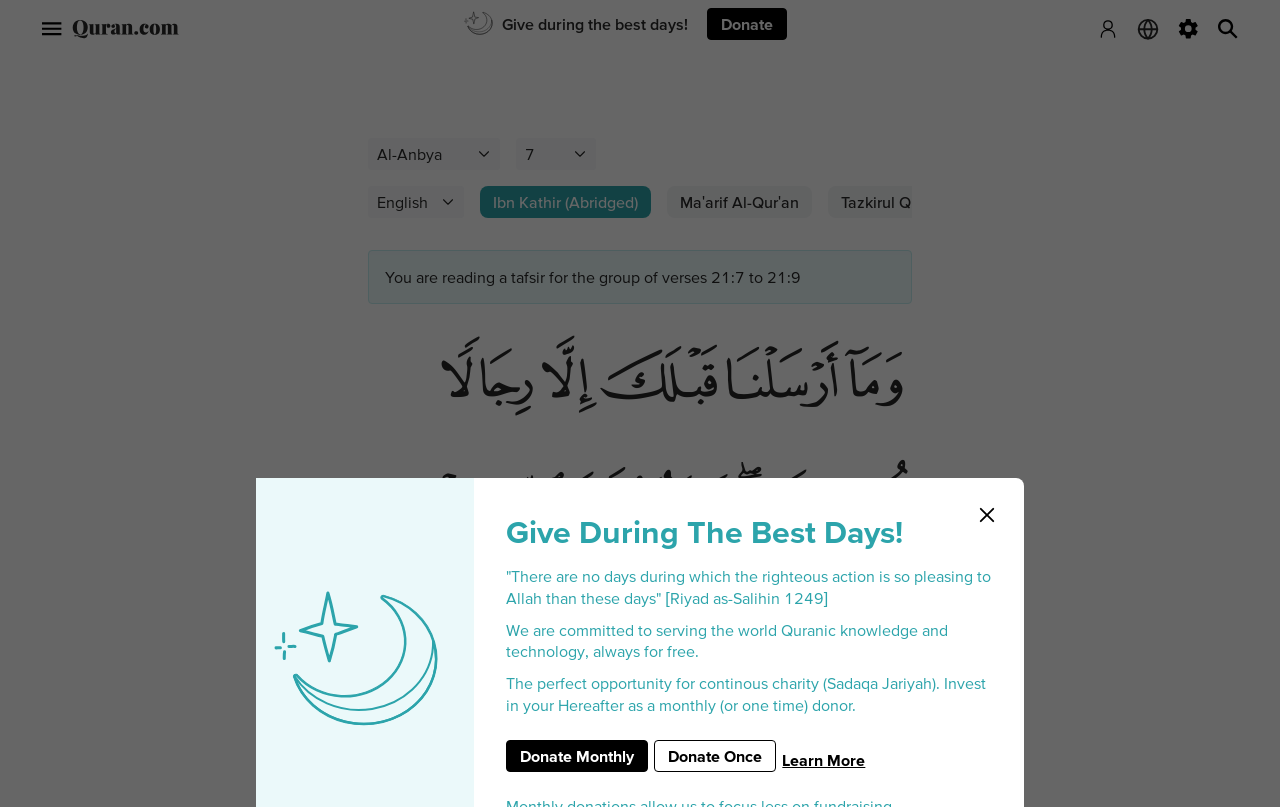Please identify the bounding box coordinates of the clickable region that I should interact with to perform the following instruction: "Donate monthly". The coordinates should be expressed as four float numbers between 0 and 1, i.e., [left, top, right, bottom].

[0.396, 0.917, 0.507, 0.957]